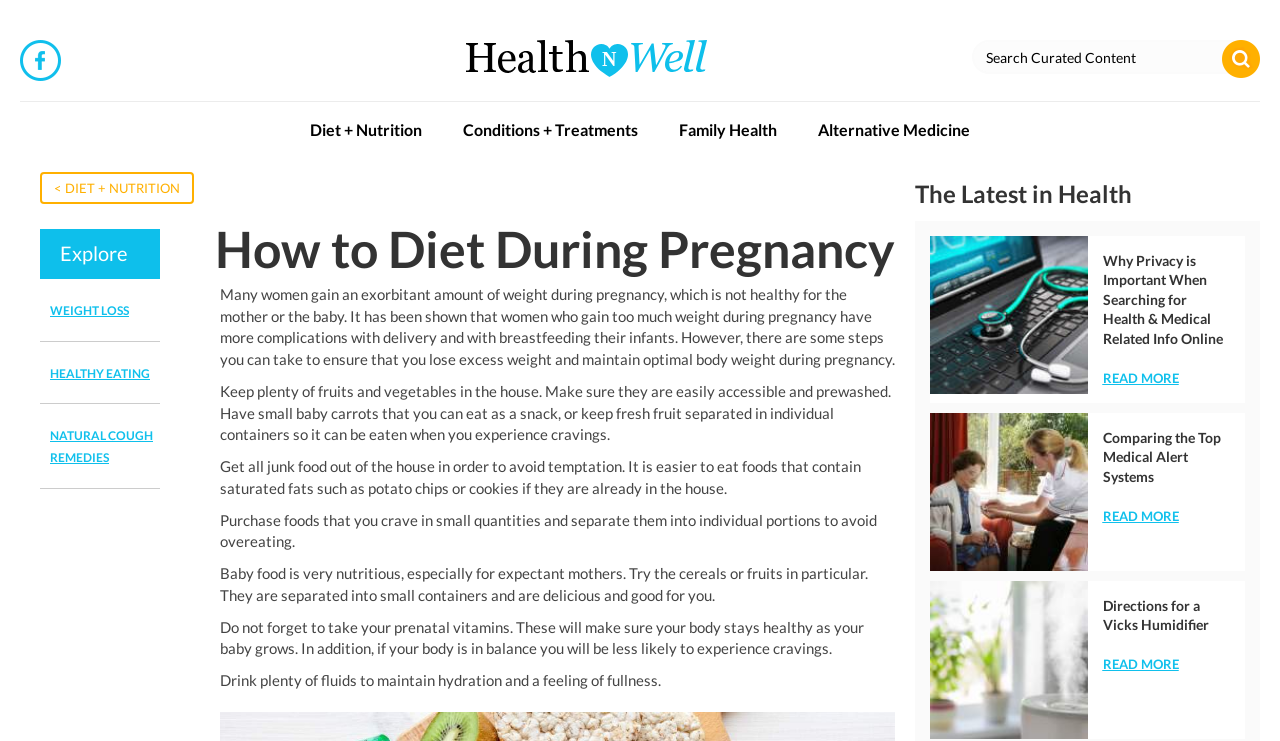Can you find and generate the webpage's heading?

How to Diet During Pregnancy